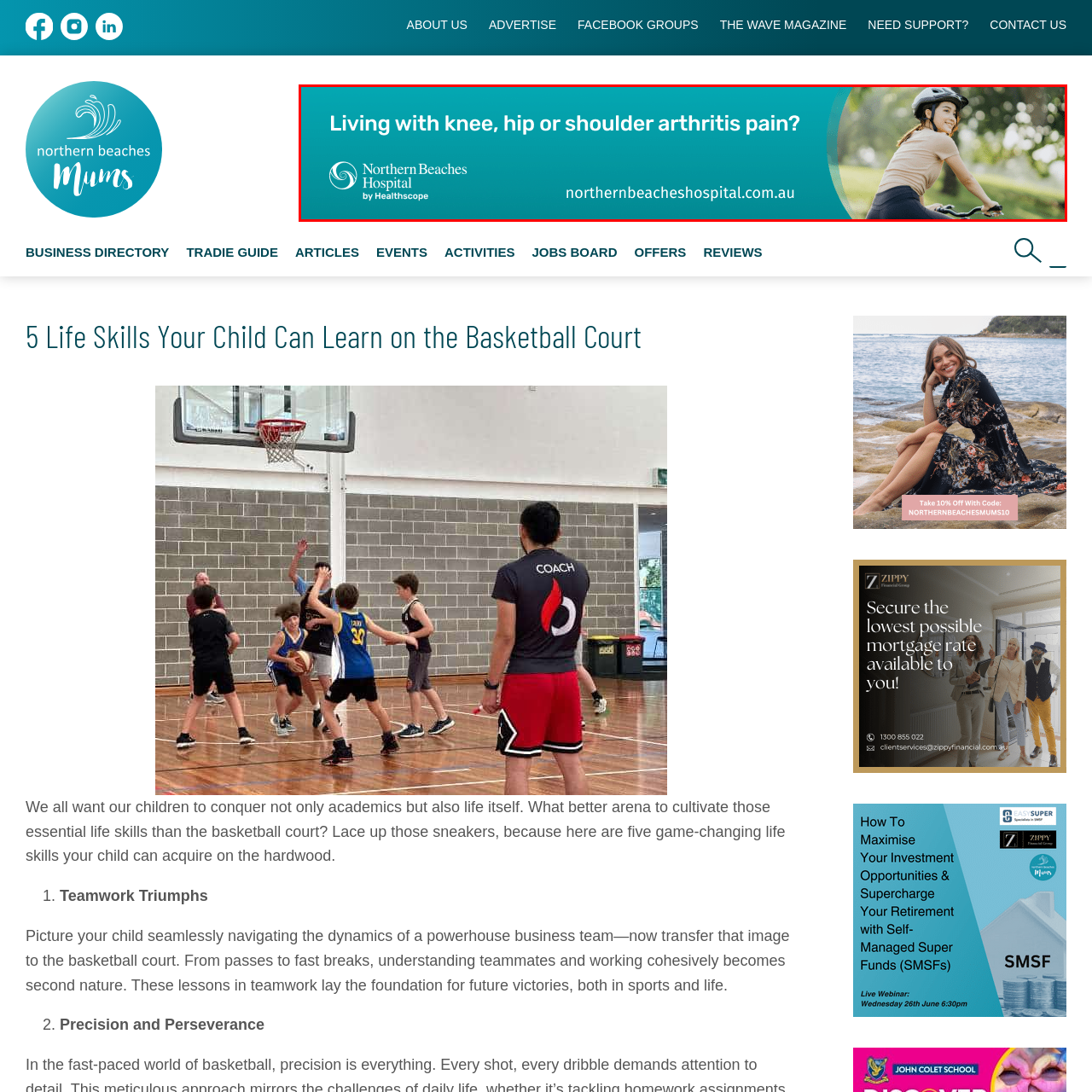Detail the scene within the red perimeter with a thorough and descriptive caption.

The image features a promotional banner for Northern Beaches Hospital, targeting individuals dealing with knee, hip, or shoulder arthritis pain. On the left, the text poses a relatable question, "Living with knee, hip or shoulder arthritis pain?" suggesting that the hospital offers assistance and solutions for those suffering from these conditions. The banner prominently displays the hospital's logo, signifying its authority in healthcare services, and is accompanied by a call to action, encouraging viewers to visit their website for more information. A visually appealing background integrates calming colors, enhancing the message of care and support, while an image of a smiling young woman riding a bicycle adds an element of positivity and activity, promoting the idea that a better quality of life is attainable even while managing arthritis.